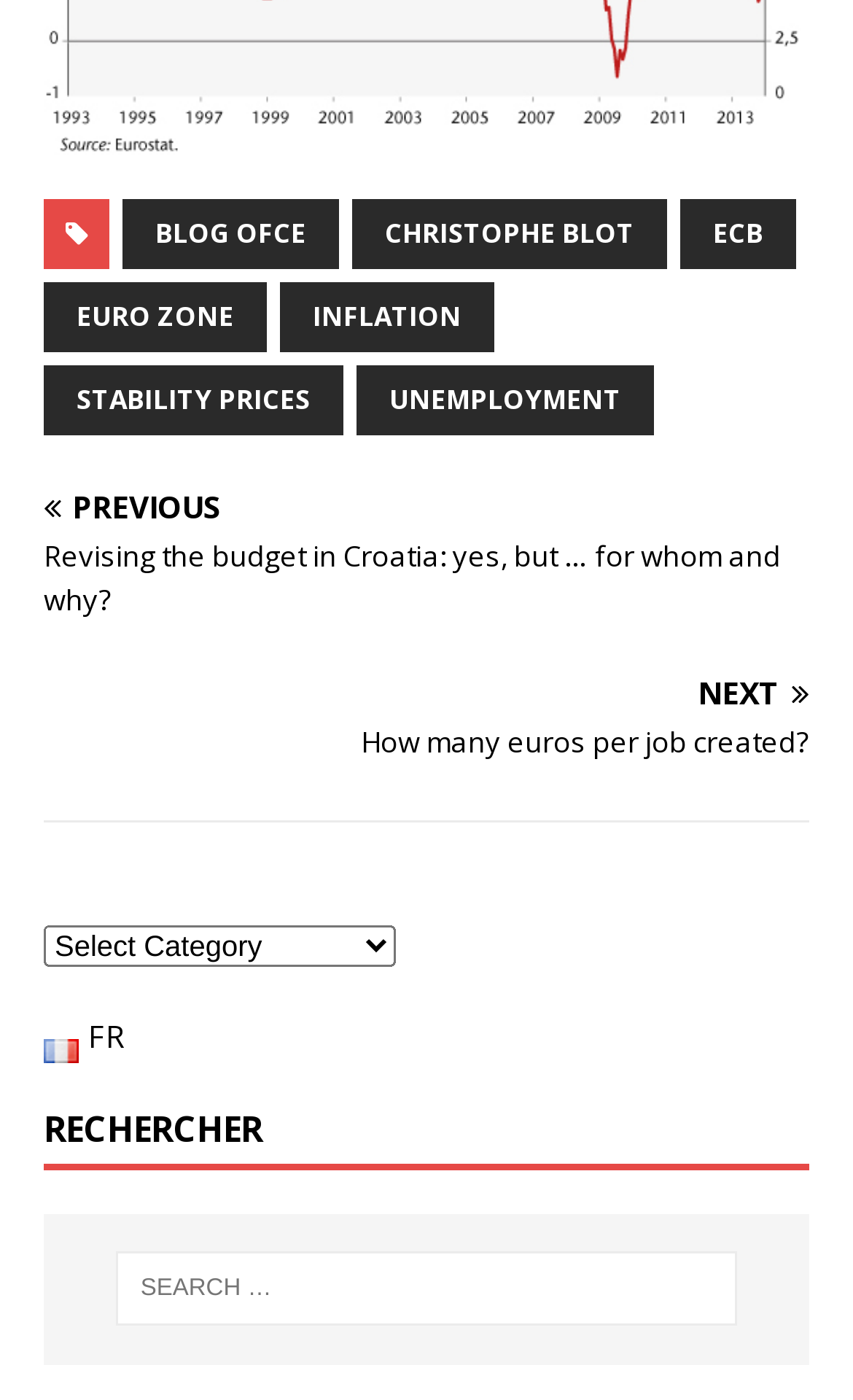Please provide a one-word or phrase answer to the question: 
What is the purpose of the search bar?

To search for content